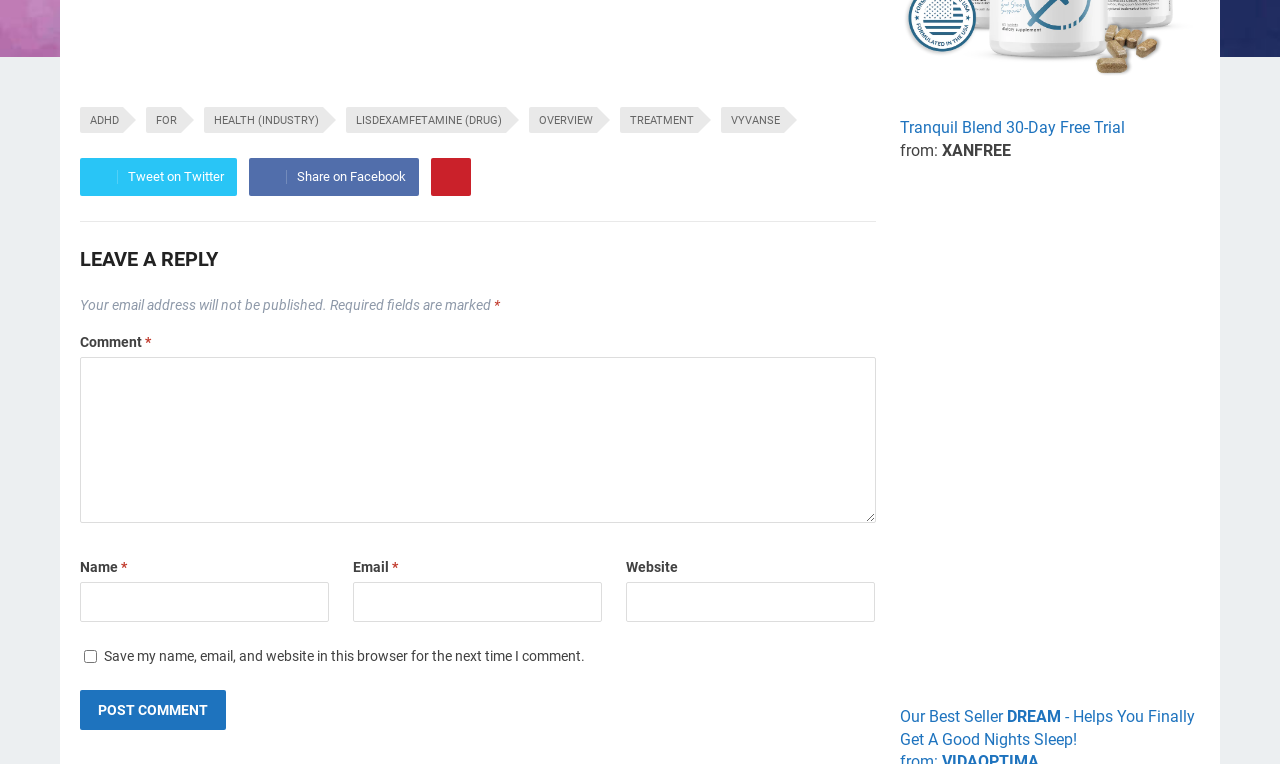Please determine the bounding box coordinates of the clickable area required to carry out the following instruction: "Leave a comment". The coordinates must be four float numbers between 0 and 1, represented as [left, top, right, bottom].

[0.062, 0.467, 0.684, 0.685]